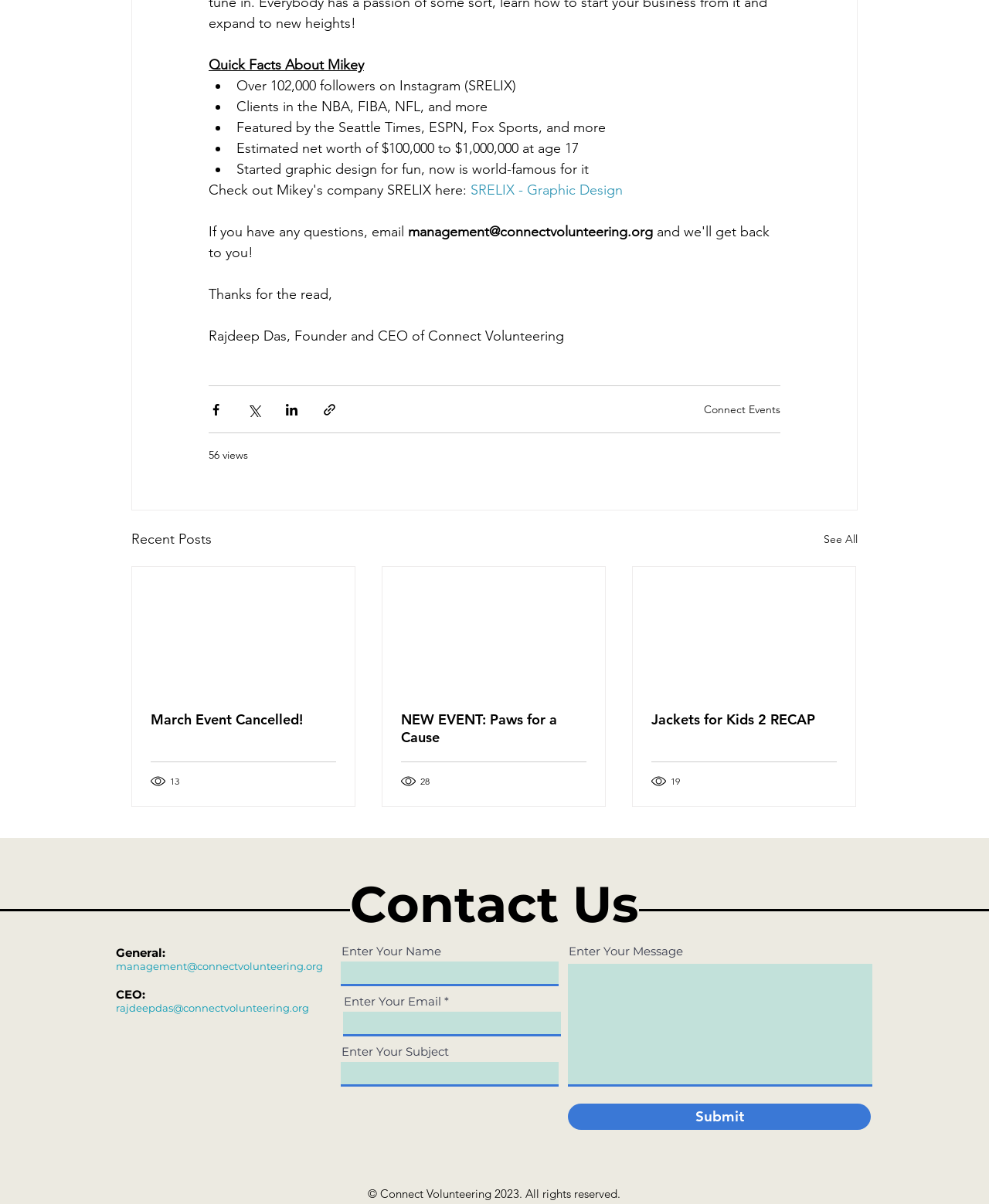Answer the question using only a single word or phrase: 
How many followers does Mikey have on Instagram?

Over 102,000